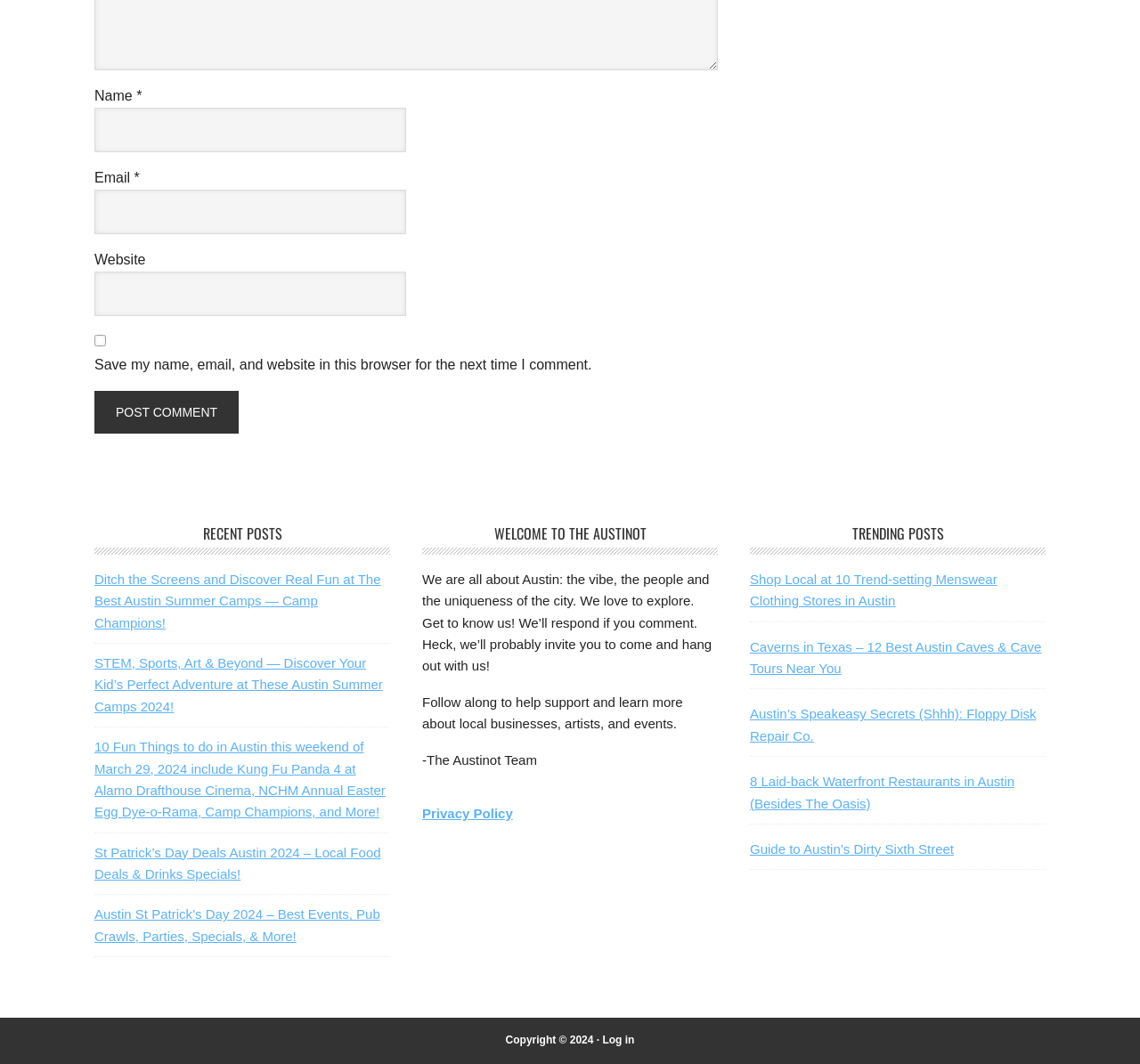Answer the question with a brief word or phrase:
What is the name of the team behind the website?

The Austinot Team